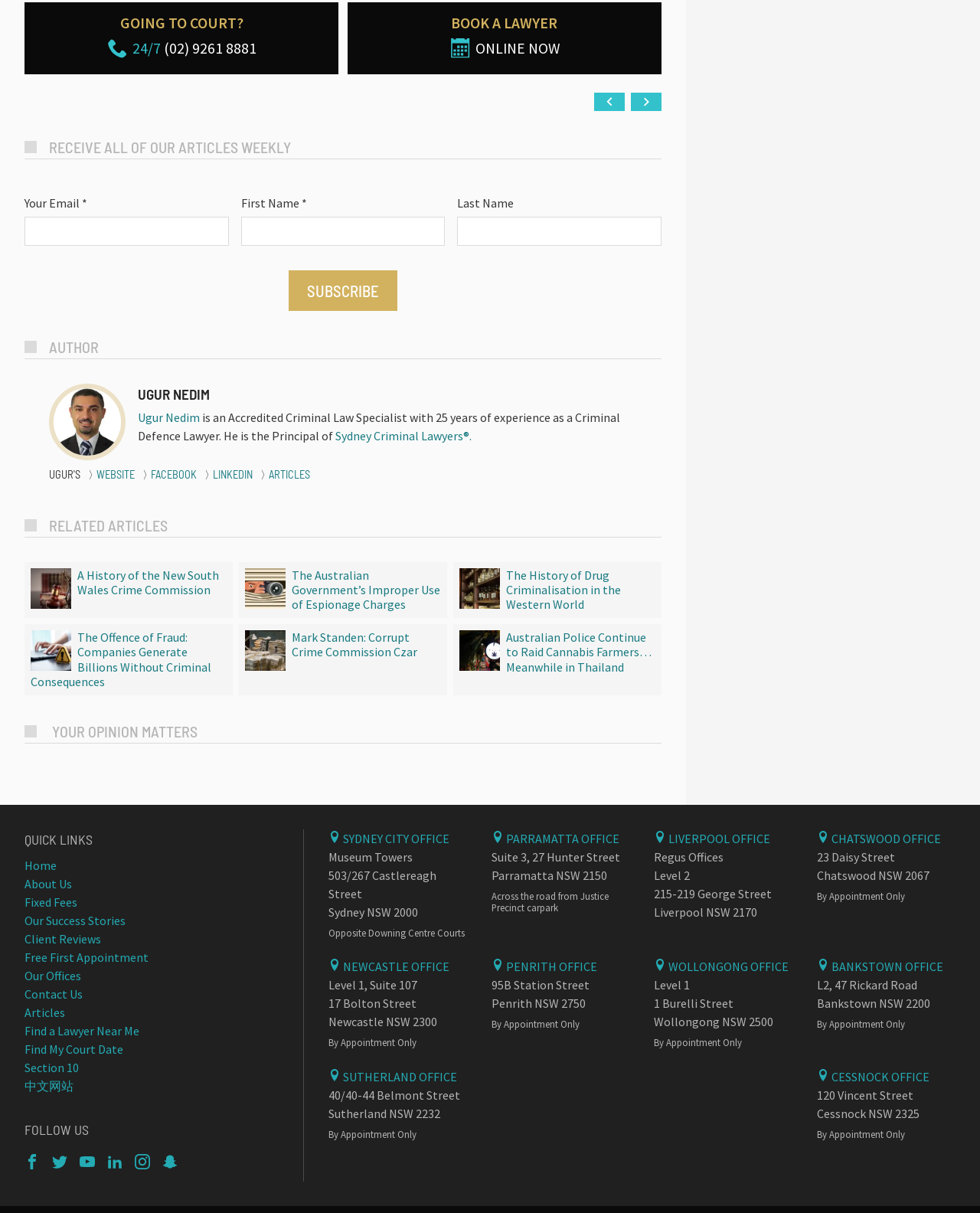Determine the bounding box coordinates of the section I need to click to execute the following instruction: "Read the article 'A History of the New South Wales Crime Commission'". Provide the coordinates as four float numbers between 0 and 1, i.e., [left, top, right, bottom].

[0.031, 0.468, 0.073, 0.502]